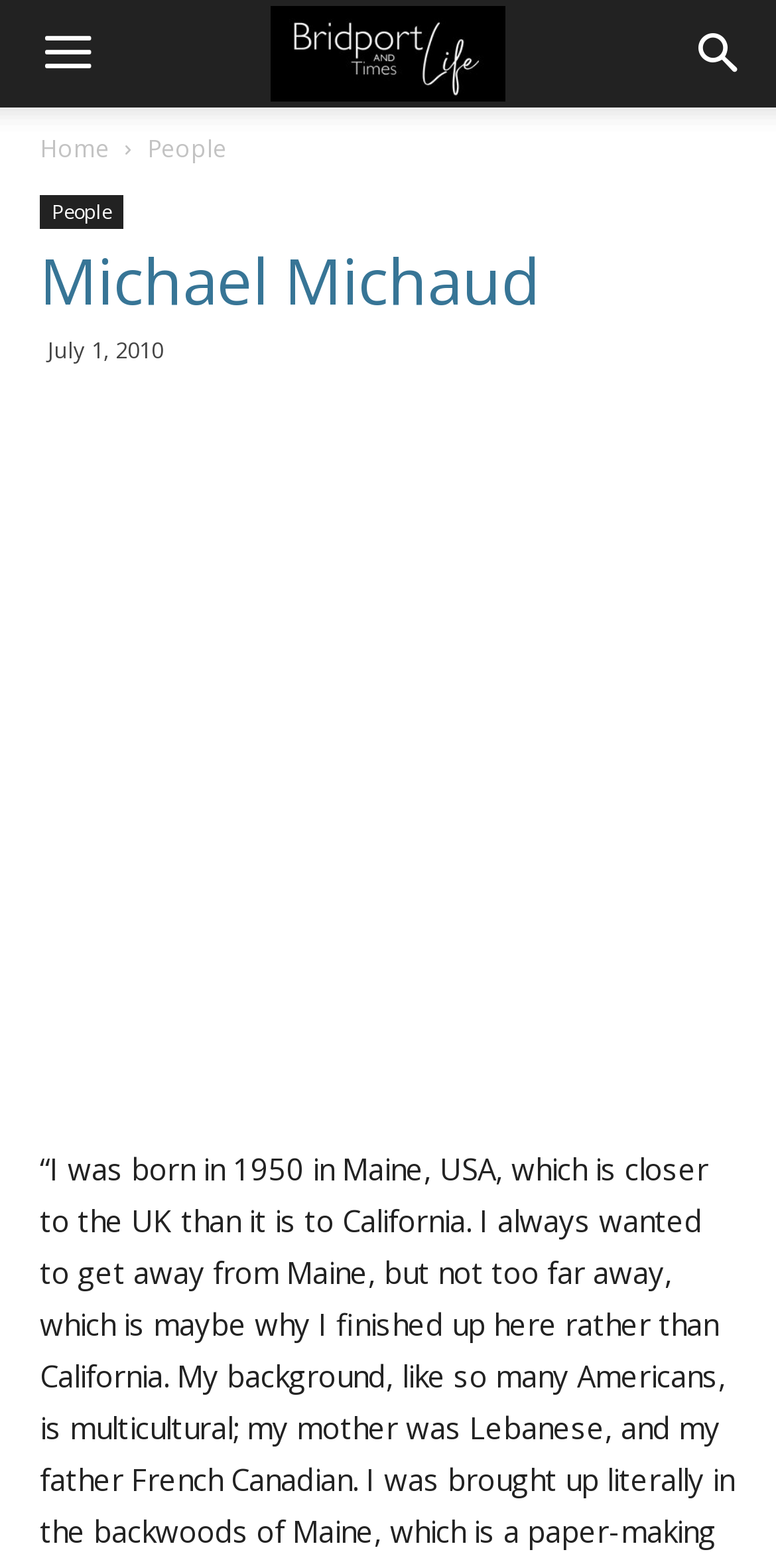Determine the bounding box for the HTML element described here: "Home". The coordinates should be given as [left, top, right, bottom] with each number being a float between 0 and 1.

[0.051, 0.084, 0.141, 0.105]